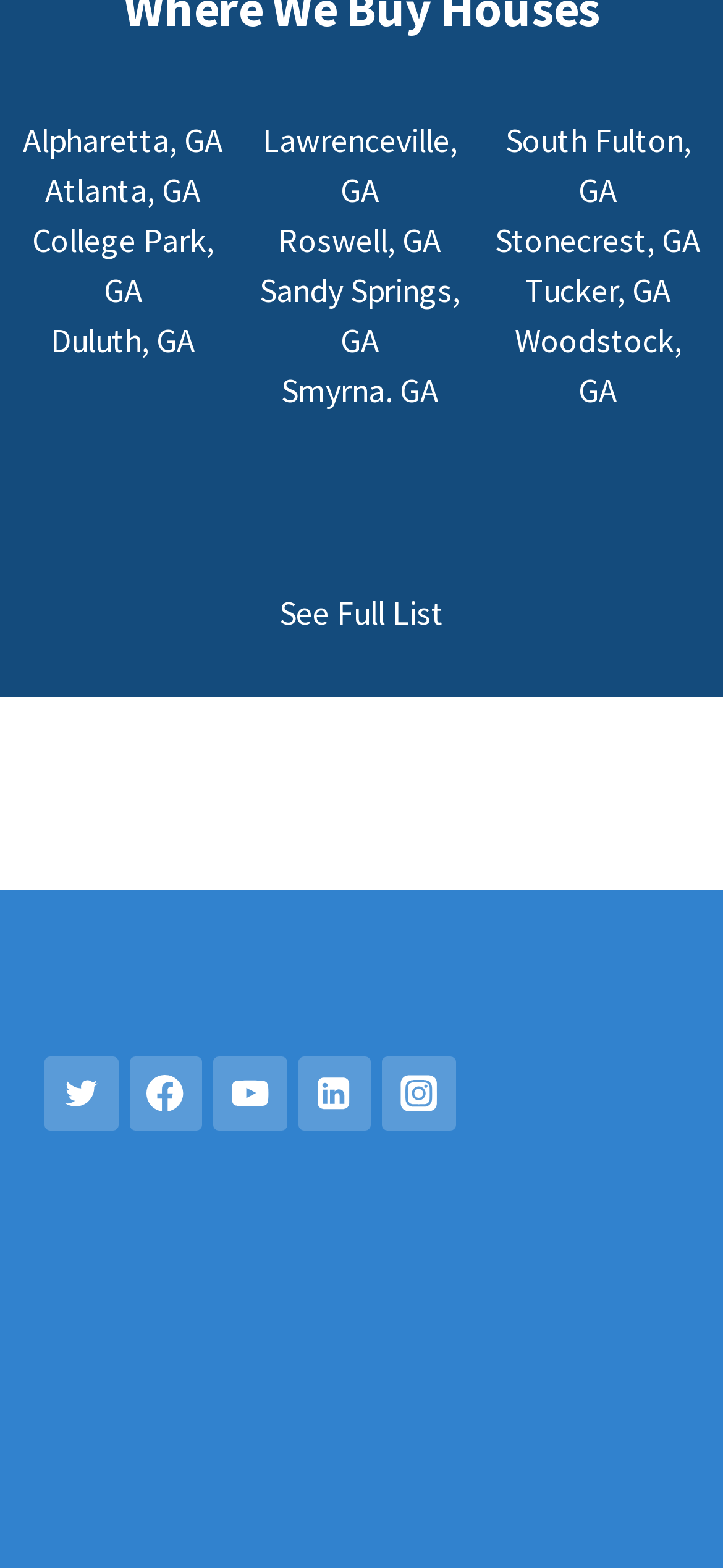Predict the bounding box of the UI element based on this description: "South Fulton, GA".

[0.699, 0.075, 0.955, 0.134]